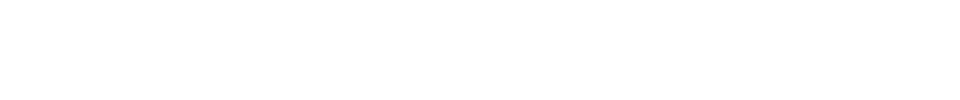Use the details in the image to answer the question thoroughly: 
Who is the target audience of the webpage?

The webpage is aimed at assisting both novice and experienced traders in navigating their choices in forex with clarity and strategic insight, suggesting that the target audience is a broad range of traders with varying levels of experience.